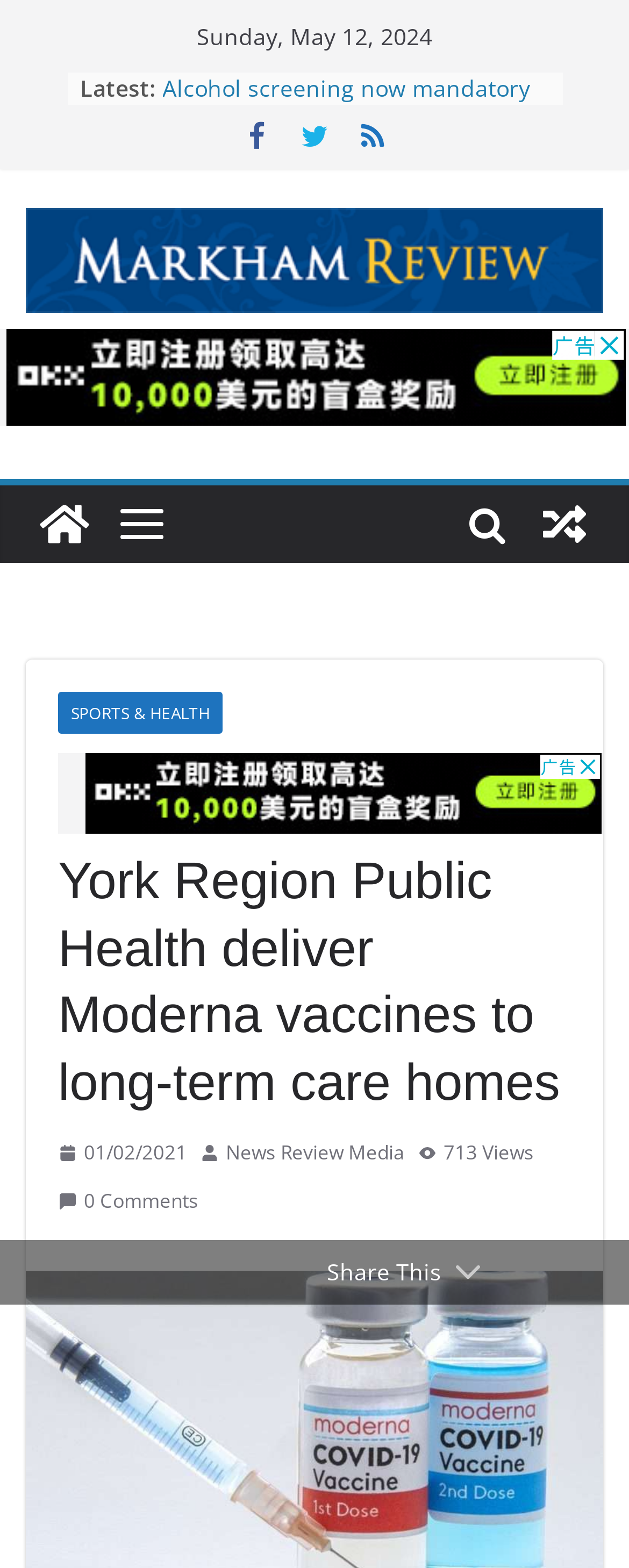Locate the bounding box coordinates of the clickable area to execute the instruction: "View a random post". Provide the coordinates as four float numbers between 0 and 1, represented as [left, top, right, bottom].

[0.836, 0.31, 0.959, 0.359]